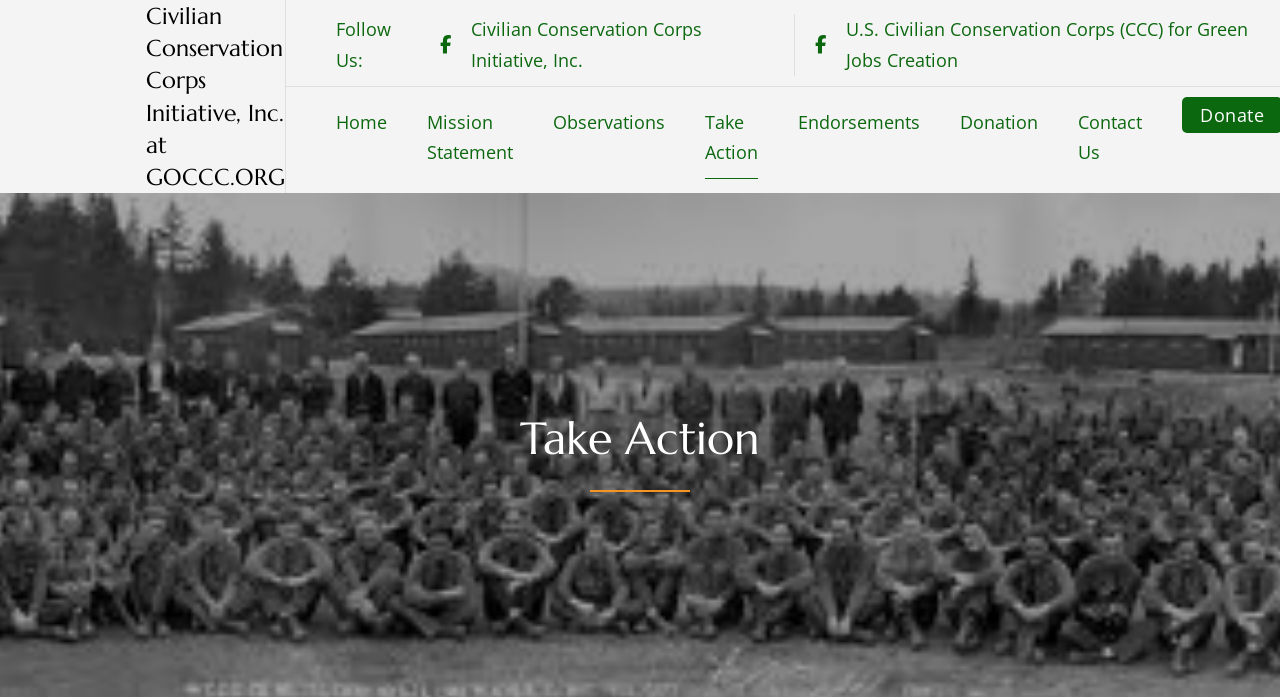Locate the bounding box coordinates of the element that needs to be clicked to carry out the instruction: "Follow Civilian Conservation Corps Initiative on social media". The coordinates should be given as four float numbers ranging from 0 to 1, i.e., [left, top, right, bottom].

[0.344, 0.021, 0.597, 0.108]